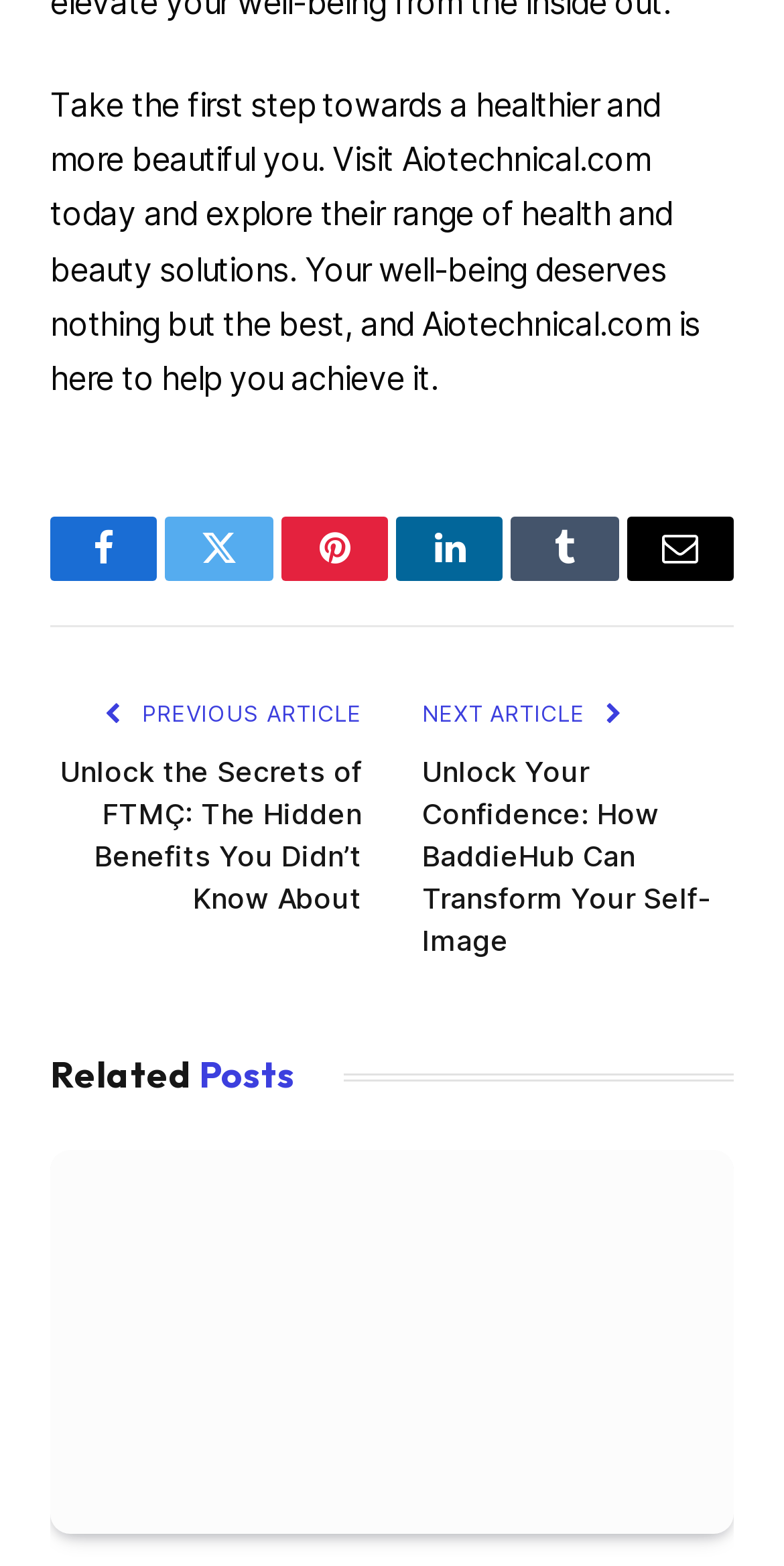Answer the question below with a single word or a brief phrase: 
How many articles are displayed on the page?

3